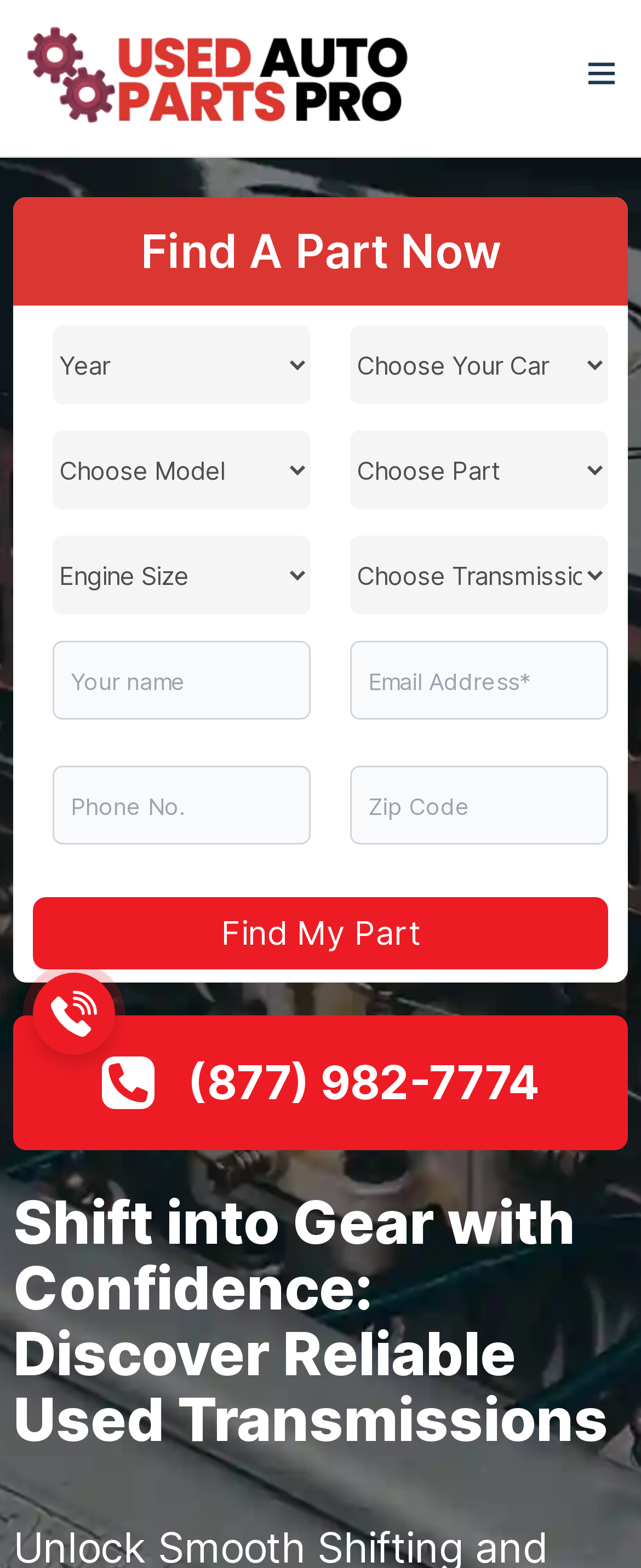What is the logo of the website?
Answer the question with a single word or phrase, referring to the image.

Image